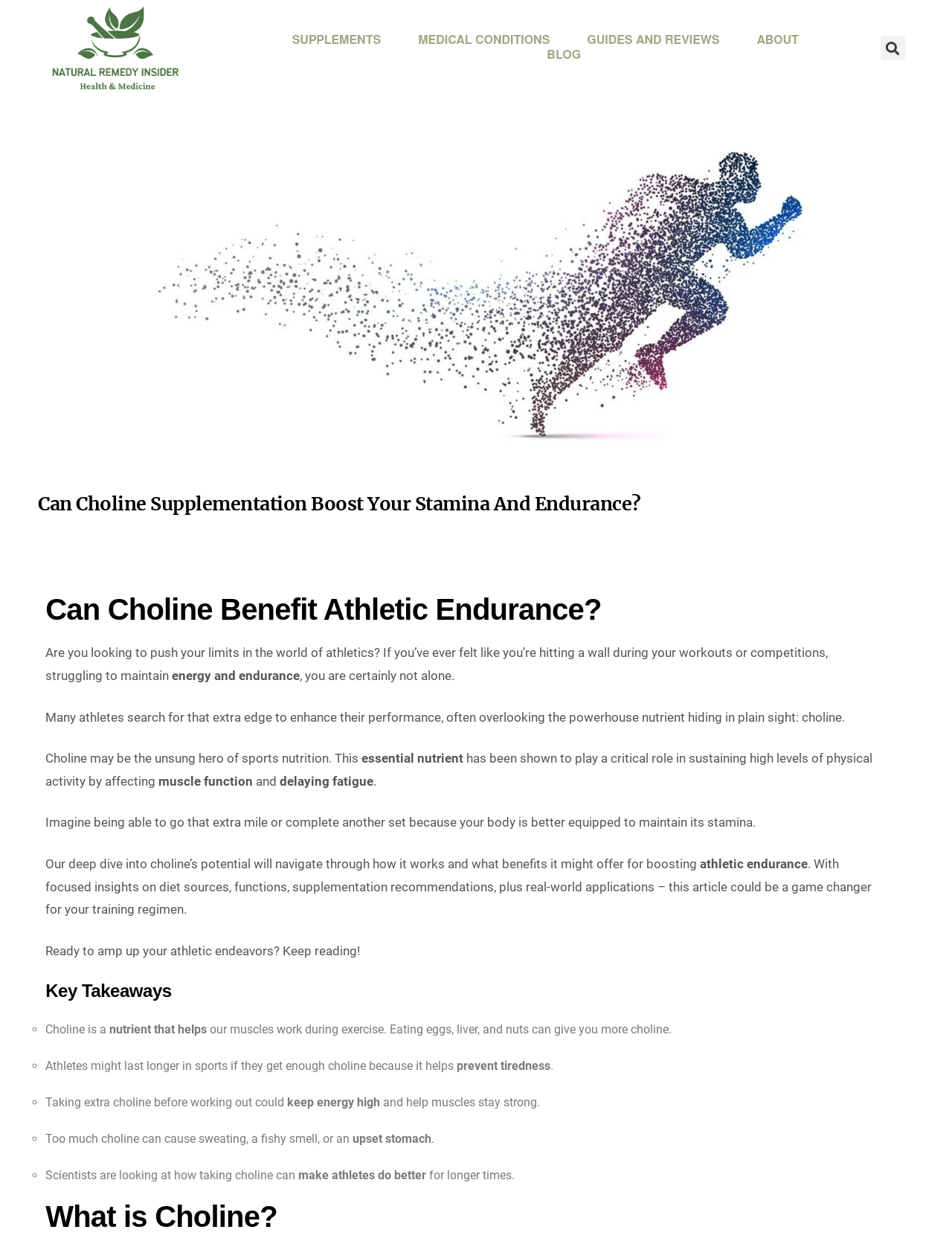Reply to the question with a single word or phrase:
What is the purpose of the article?

To explore choline's potential for boosting athletic endurance